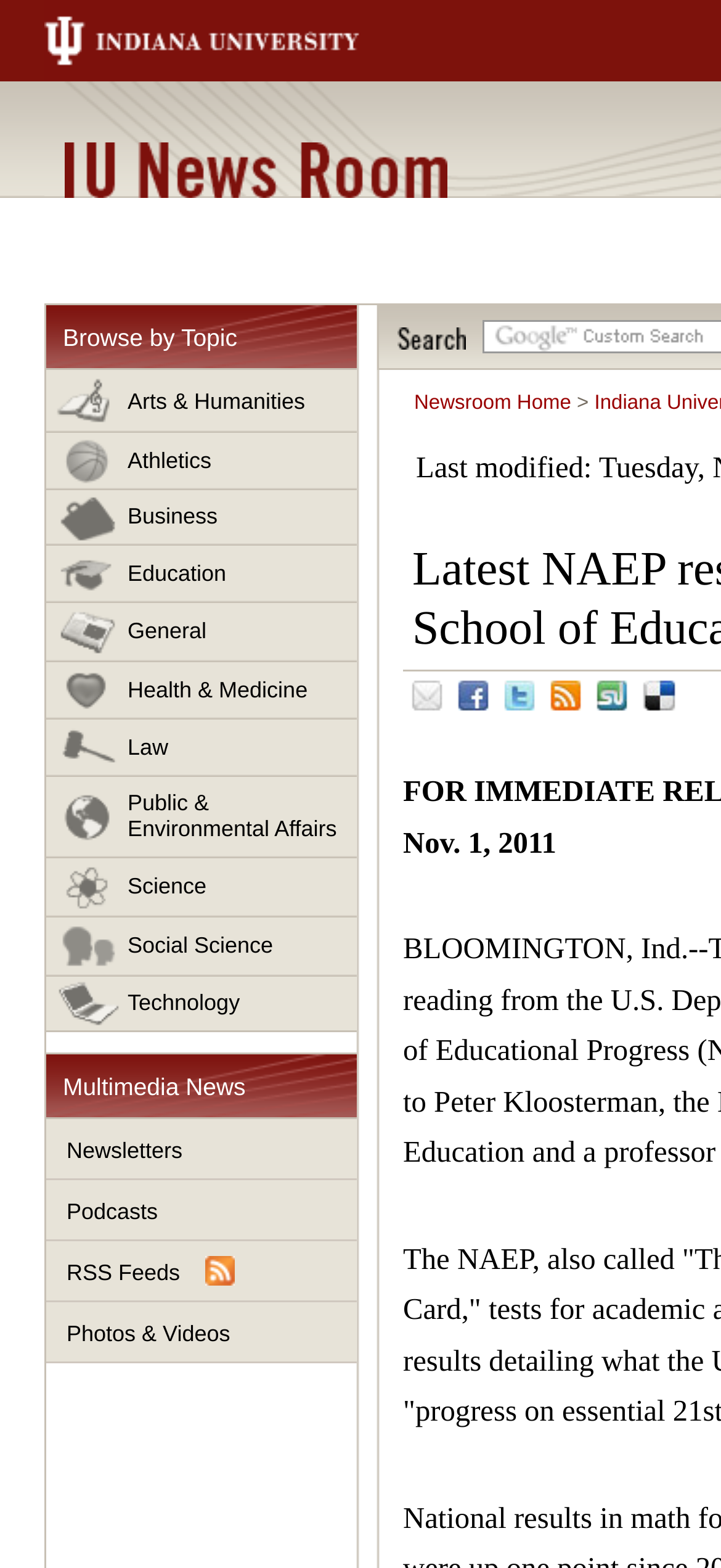For the following element description, predict the bounding box coordinates in the format (top-left x, top-left y, bottom-right x, bottom-right y). All values should be floating point numbers between 0 and 1. Description: RSS Feeds

[0.064, 0.792, 0.495, 0.83]